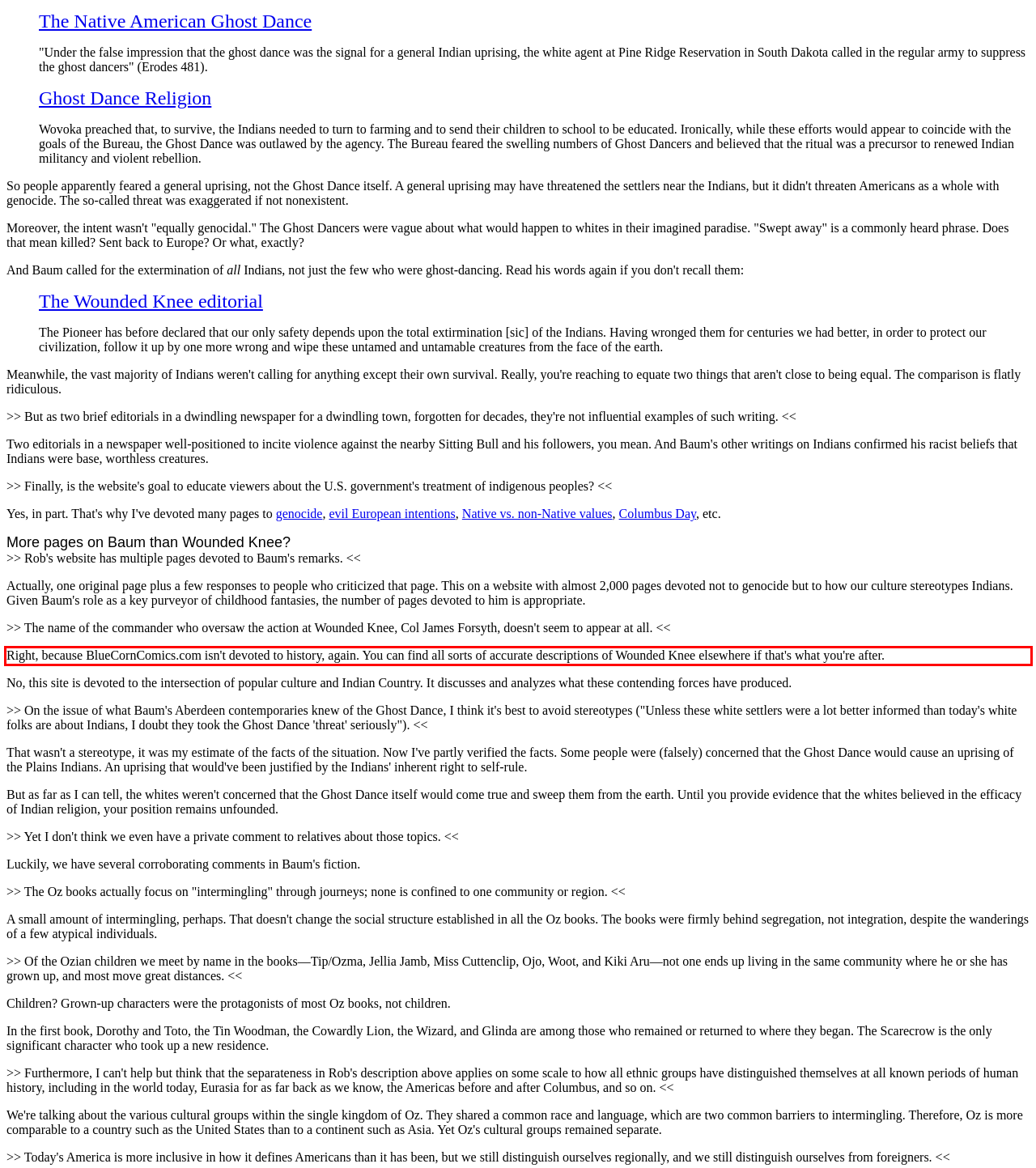Review the webpage screenshot provided, and perform OCR to extract the text from the red bounding box.

Right, because BlueCornComics.com isn't devoted to history, again. You can find all sorts of accurate descriptions of Wounded Knee elsewhere if that's what you're after.